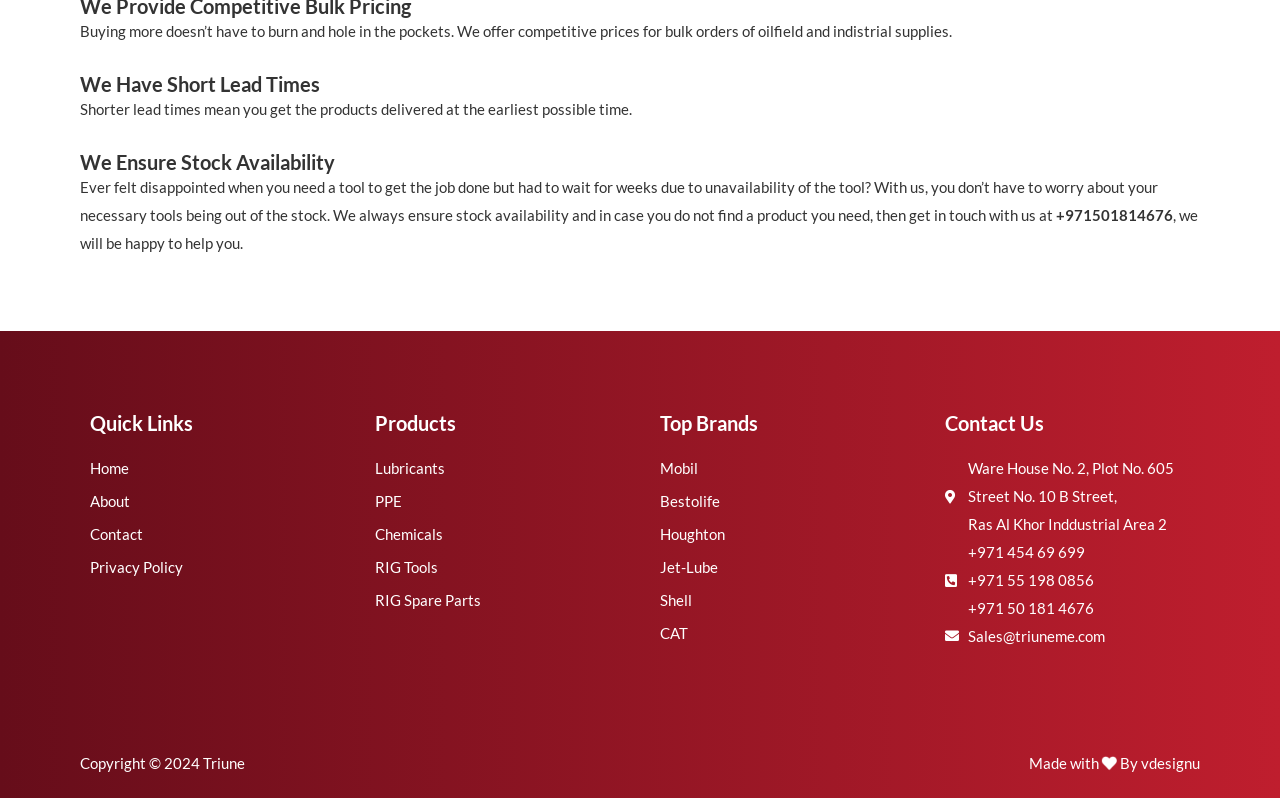Using the element description Privacy Policy, predict the bounding box coordinates for the UI element. Provide the coordinates in (top-left x, top-left y, bottom-right x, bottom-right y) format with values ranging from 0 to 1.

[0.07, 0.694, 0.262, 0.729]